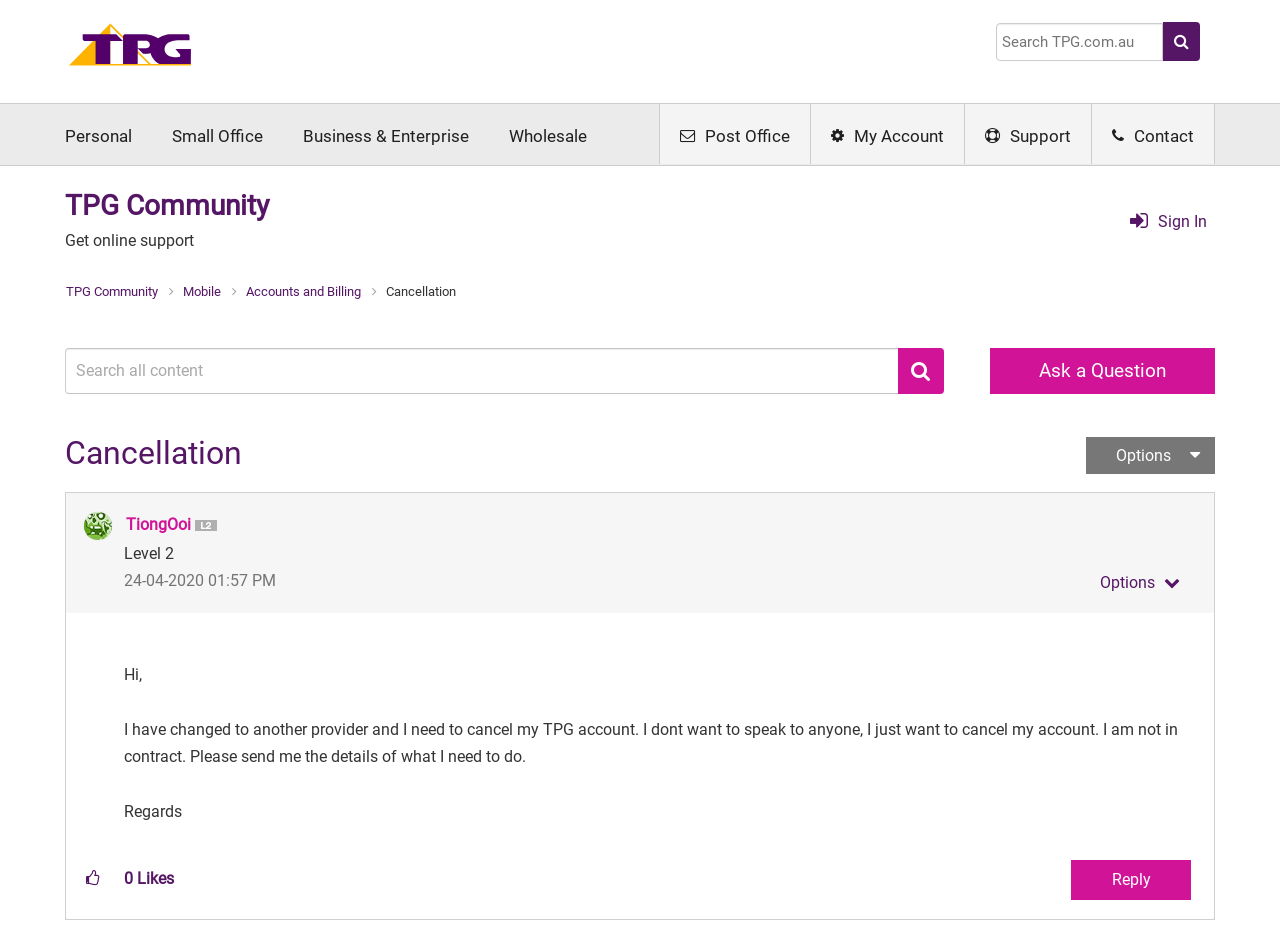Identify the bounding box coordinates for the UI element described as: "Humanities, Education and Social Sciences". The coordinates should be provided as four floats between 0 and 1: [left, top, right, bottom].

None